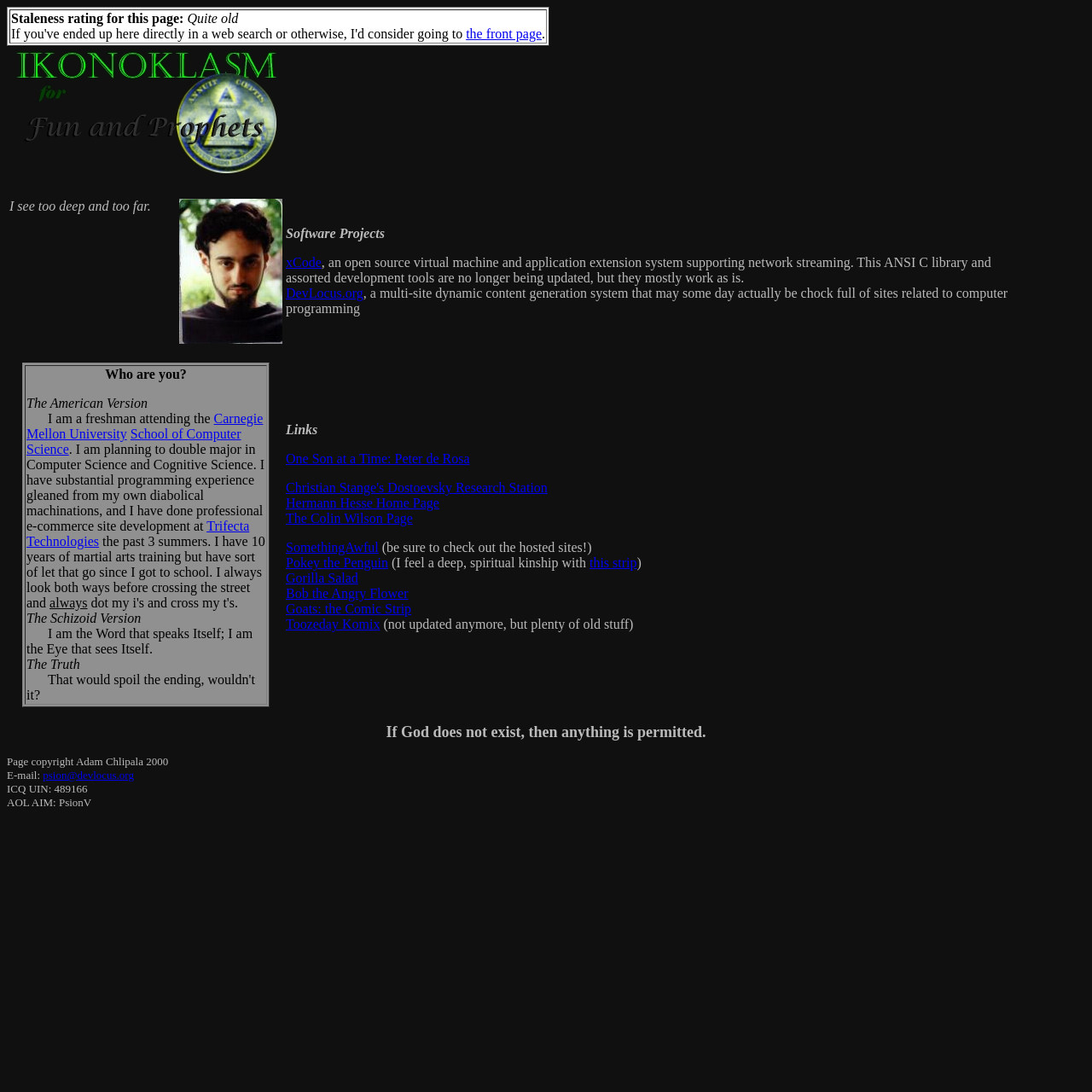What is the author's major in college?
Please provide an in-depth and detailed response to the question.

The author's major is mentioned in the 'Who are you?' section, which says 'I am a freshman attending the Carnegie Mellon University School of Computer Science. I am planning to double major in Computer Science and Cognitive Science'.